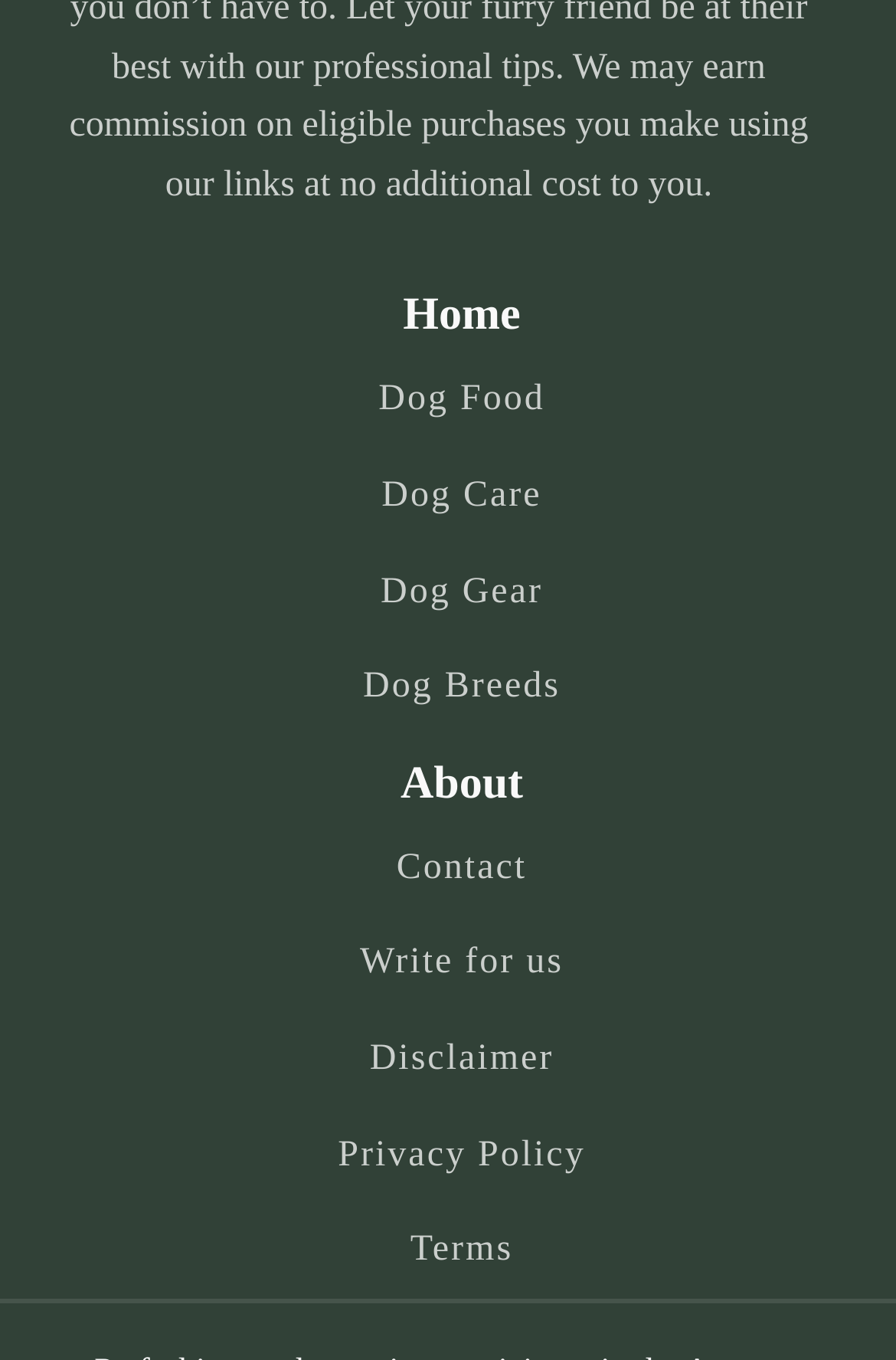Show the bounding box coordinates for the element that needs to be clicked to execute the following instruction: "explore dog breeds". Provide the coordinates in the form of four float numbers between 0 and 1, i.e., [left, top, right, bottom].

[0.405, 0.491, 0.626, 0.52]